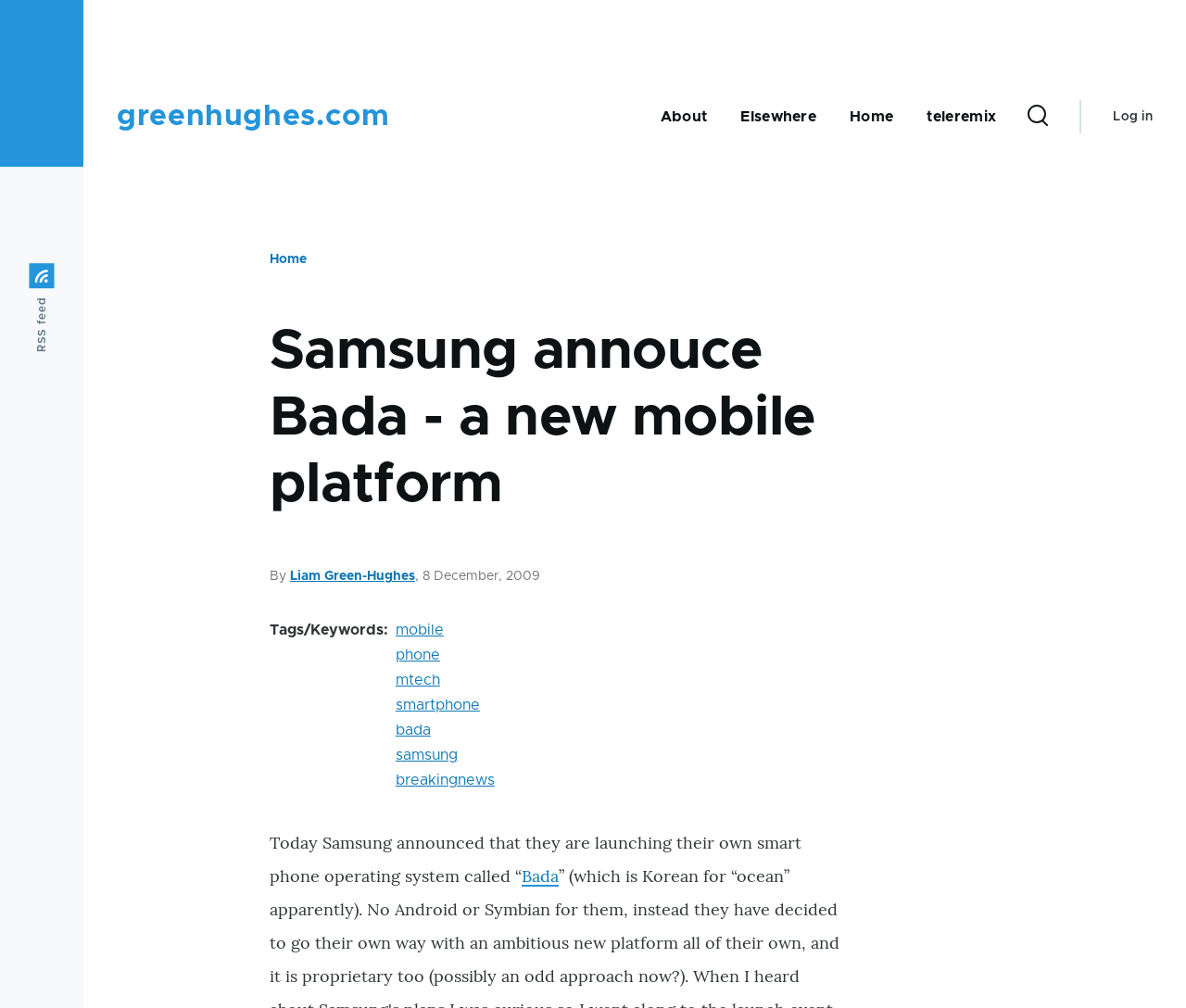What is the name of the new mobile platform announced by Samsung? Analyze the screenshot and reply with just one word or a short phrase.

Bada